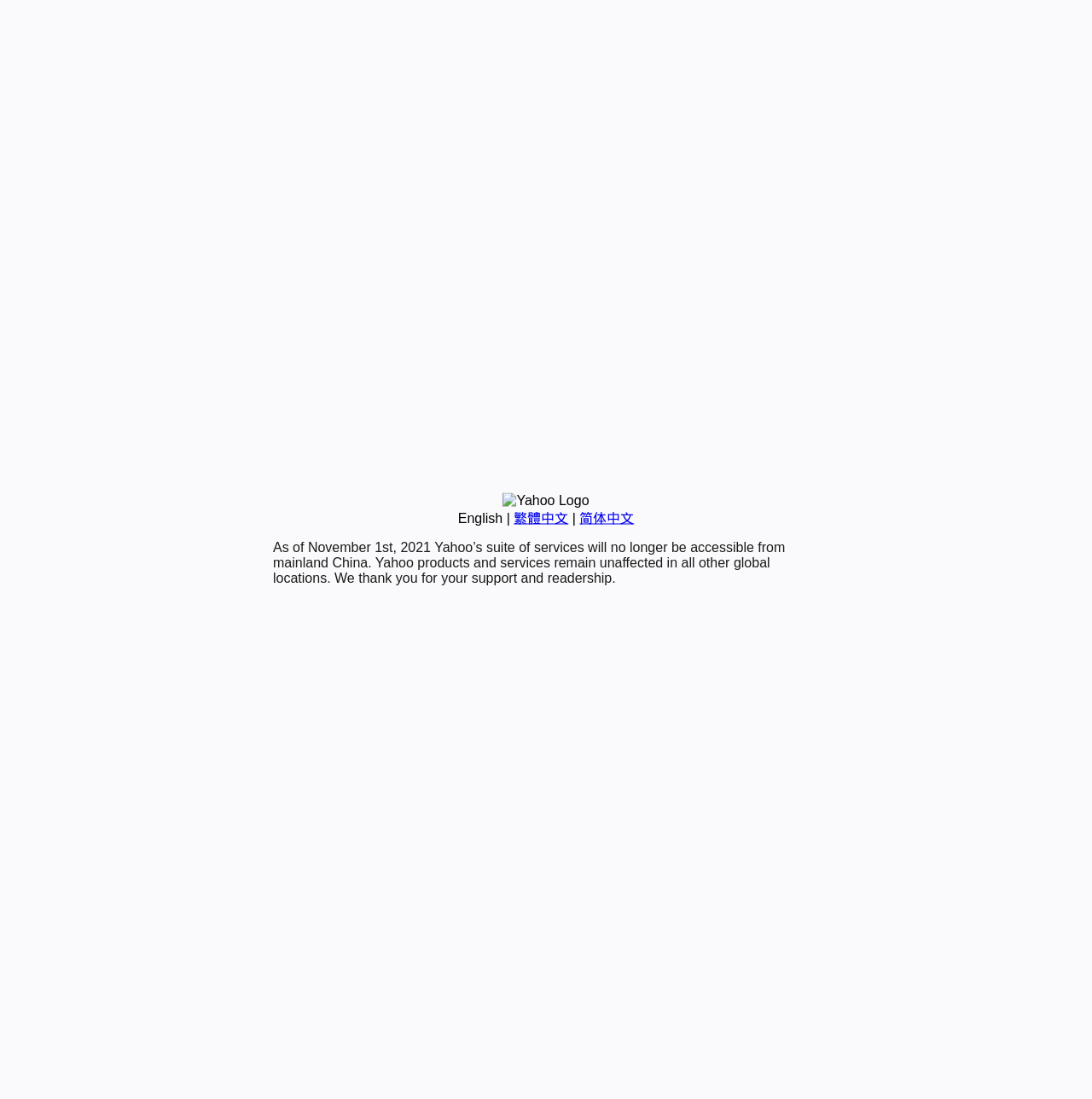Using the webpage screenshot and the element description 繁體中文, determine the bounding box coordinates. Specify the coordinates in the format (top-left x, top-left y, bottom-right x, bottom-right y) with values ranging from 0 to 1.

[0.47, 0.465, 0.52, 0.478]